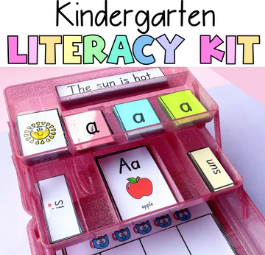What is the phrase displayed on one of the illustrated cards?
Please use the image to provide a one-word or short phrase answer.

The sun is hot